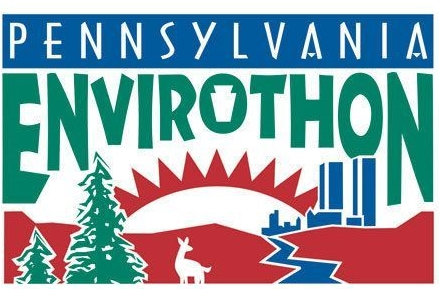Based on what you see in the screenshot, provide a thorough answer to this question: What does the rising sun symbolize?

According to the caption, the rising sun in the background of the logo symbolizes hope and new beginnings in environmental stewardship, emphasizing the importance of taking care of the environment for a better future.